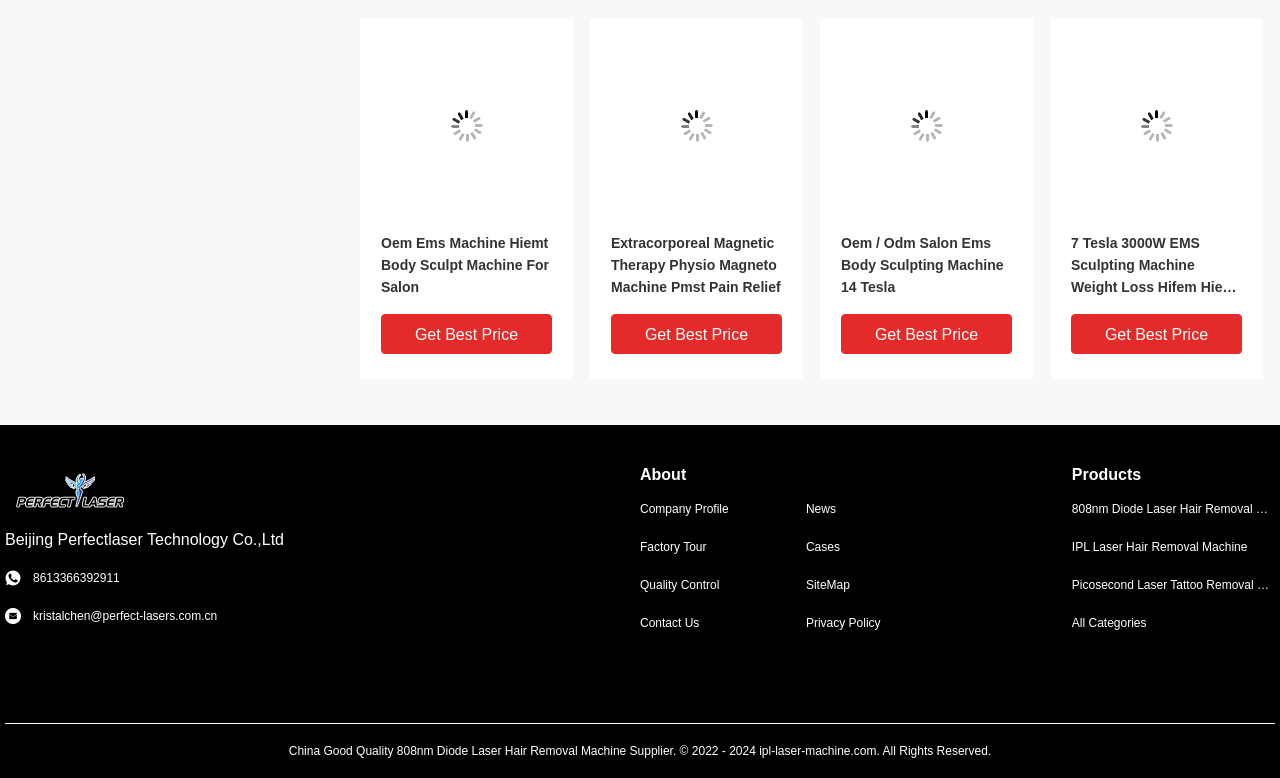How can users contact the company?
Provide a one-word or short-phrase answer based on the image.

Through email or phone number